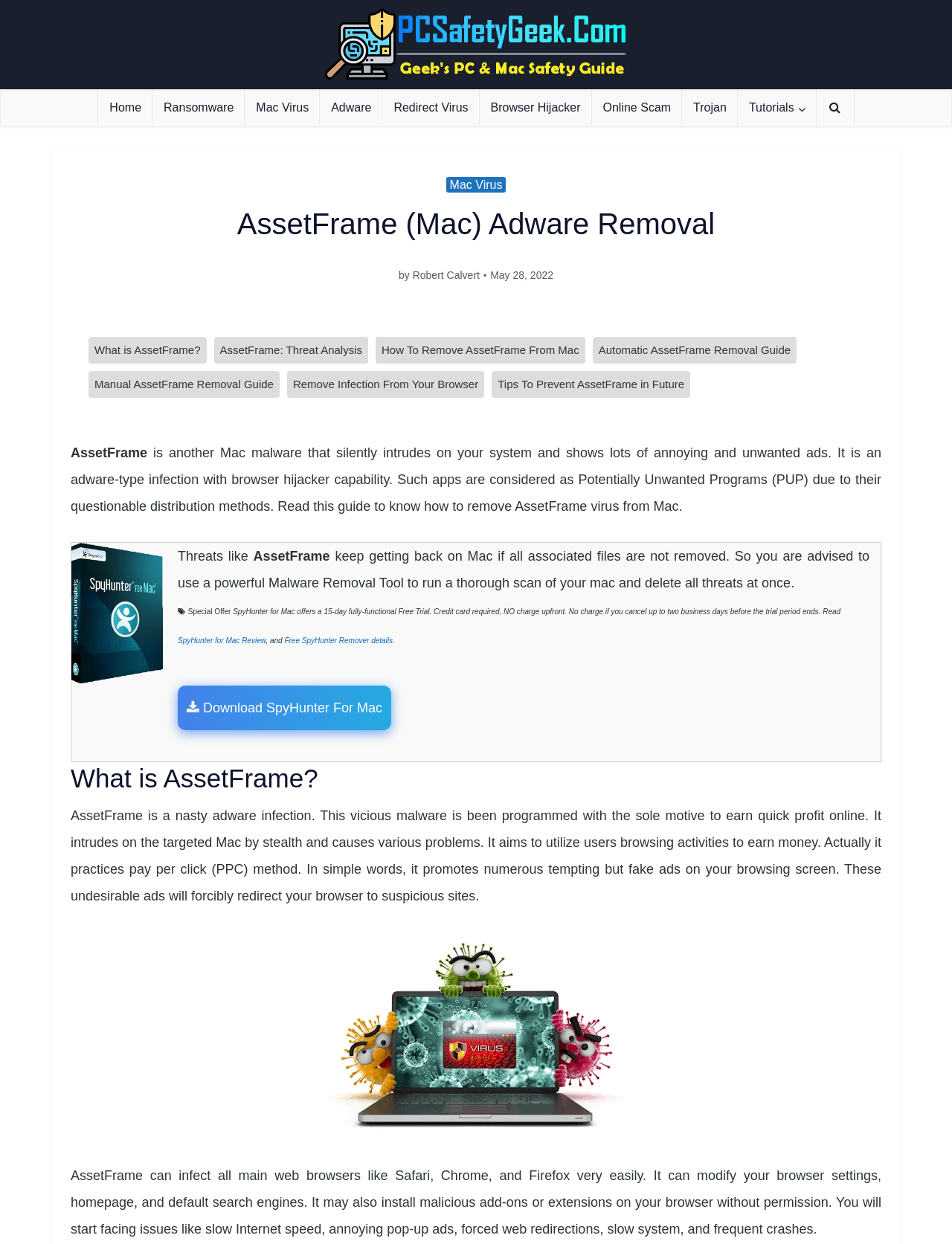Please specify the coordinates of the bounding box for the element that should be clicked to carry out this instruction: "Learn about 'Threat Analysis'". The coordinates must be four float numbers between 0 and 1, formatted as [left, top, right, bottom].

[0.231, 0.276, 0.38, 0.286]